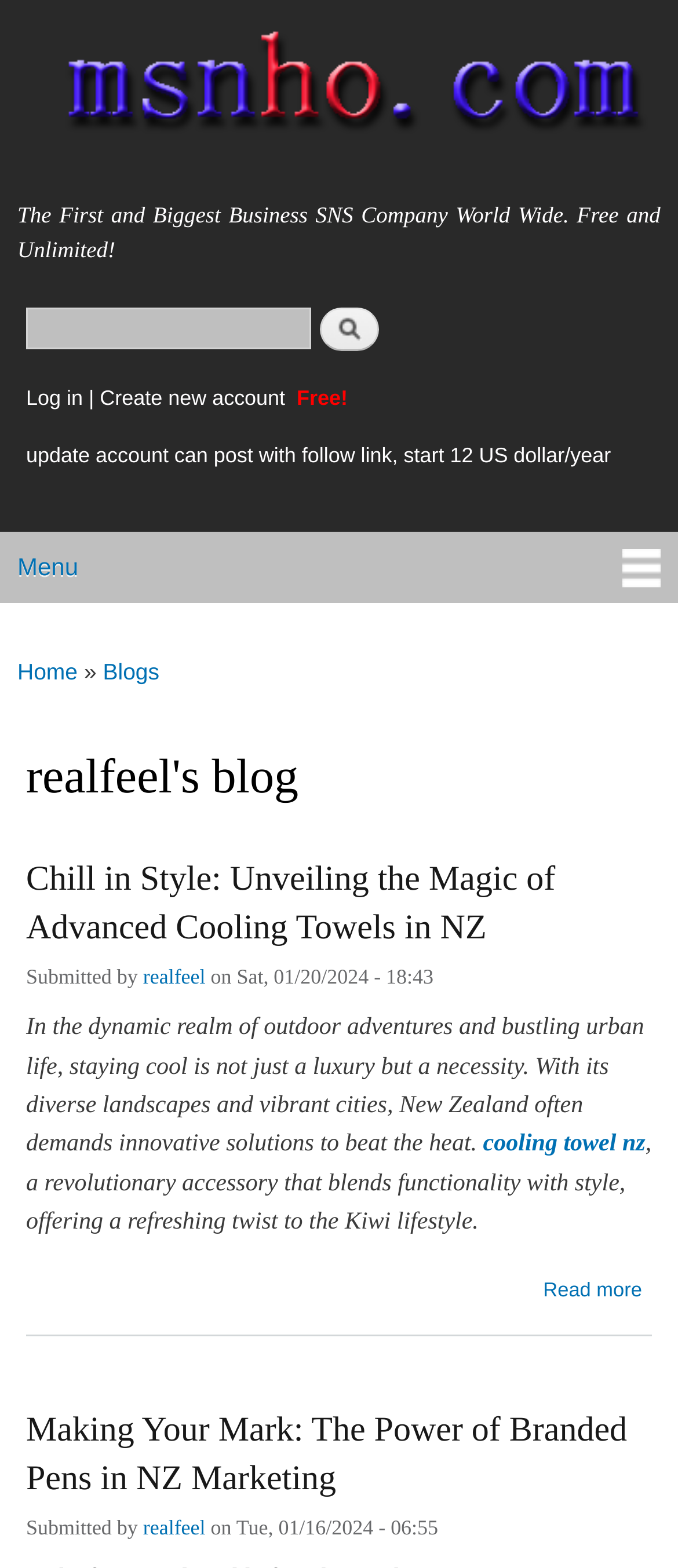Kindly respond to the following question with a single word or a brief phrase: 
What is the date of the latest article?

Sat, 01/20/2024 - 18:43